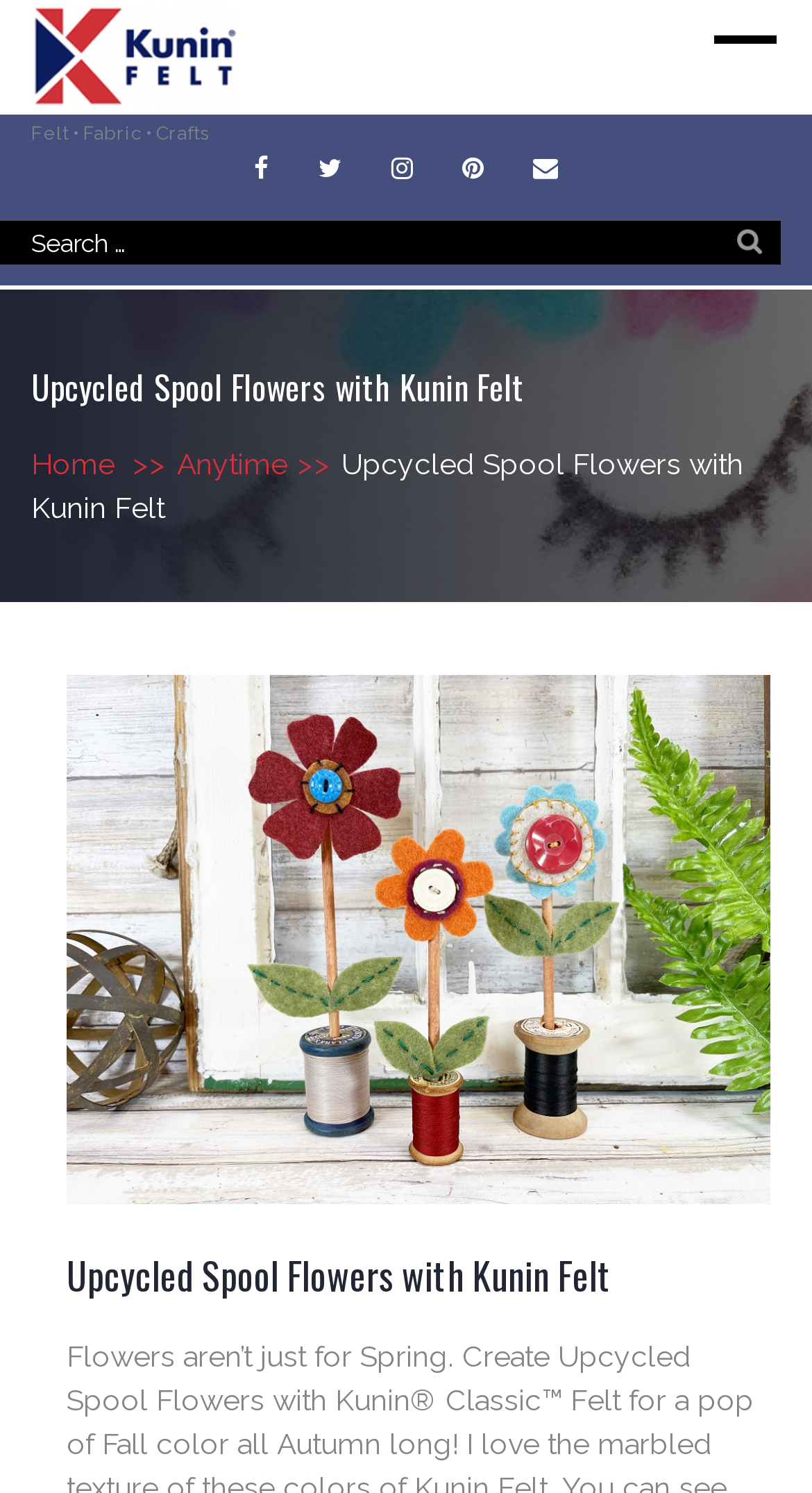Please reply to the following question using a single word or phrase: 
Is there a way to navigate to the homepage?

Yes